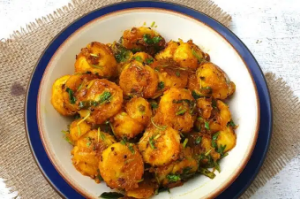Answer the question with a single word or phrase: 
What is the purpose of the chopped cilantro?

Adds fresh touch